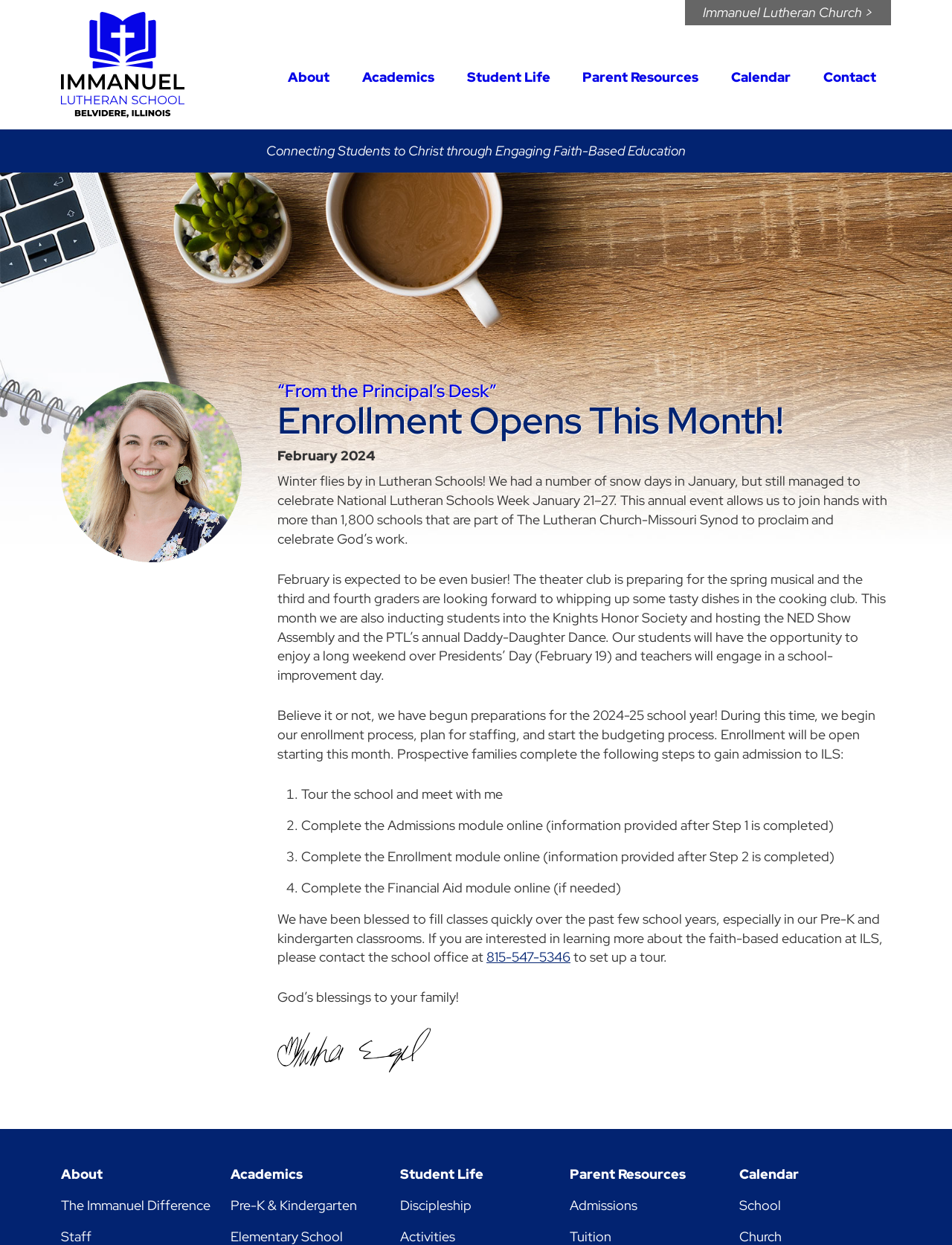Locate the bounding box coordinates of the element I should click to achieve the following instruction: "Click the 'Admissions' link".

[0.598, 0.961, 0.67, 0.975]